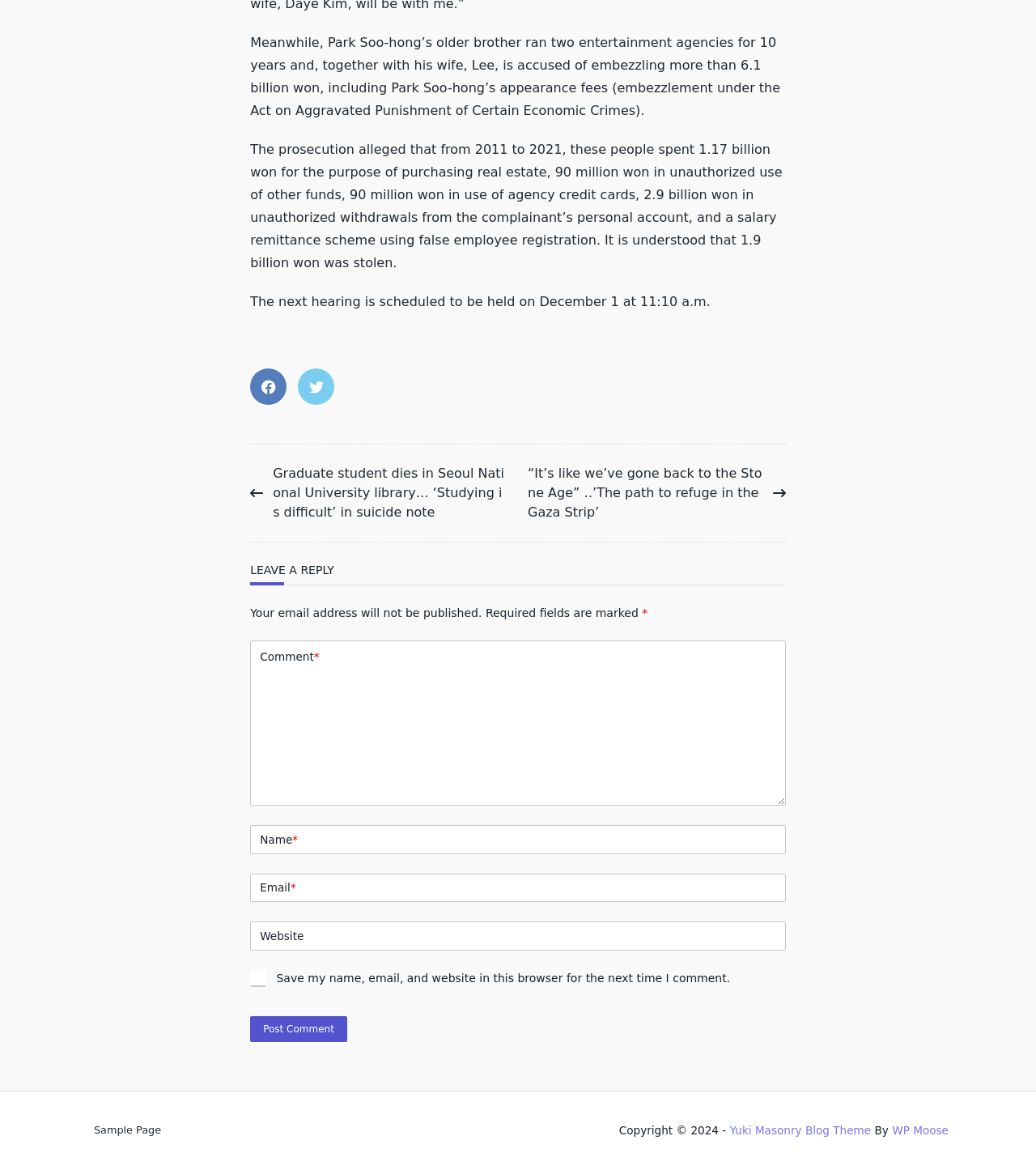What is the topic of the article?
Provide a detailed answer to the question using information from the image.

Based on the StaticText elements, the article appears to be discussing Park Soo-hong's older brother, who is accused of embezzling funds. The text mentions the brother's entertainment agencies and the alleged embezzlement of Park Soo-hong's appearance fees.